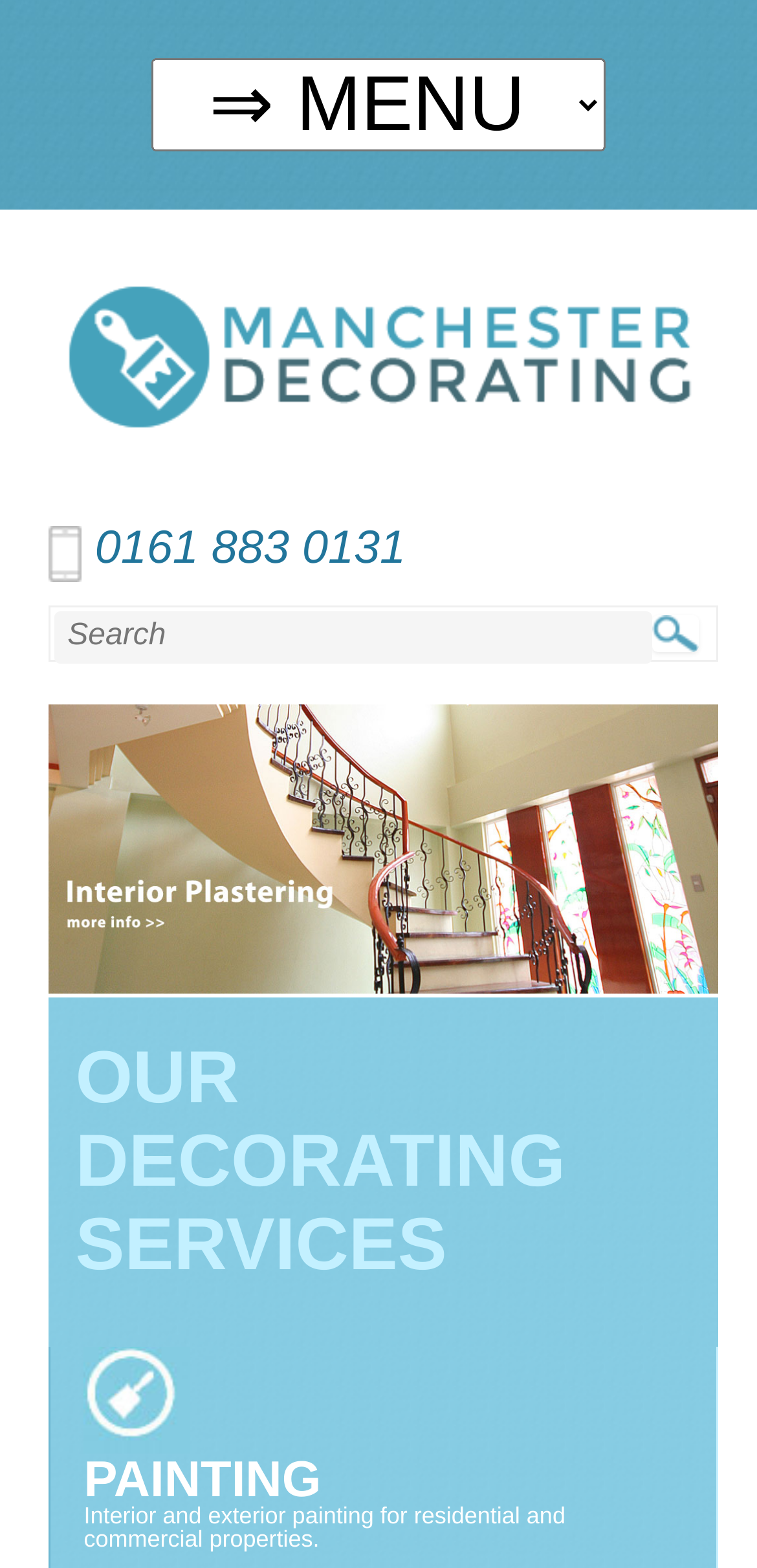Can you find and provide the main heading text of this webpage?

OUR DECORATING SERVICES